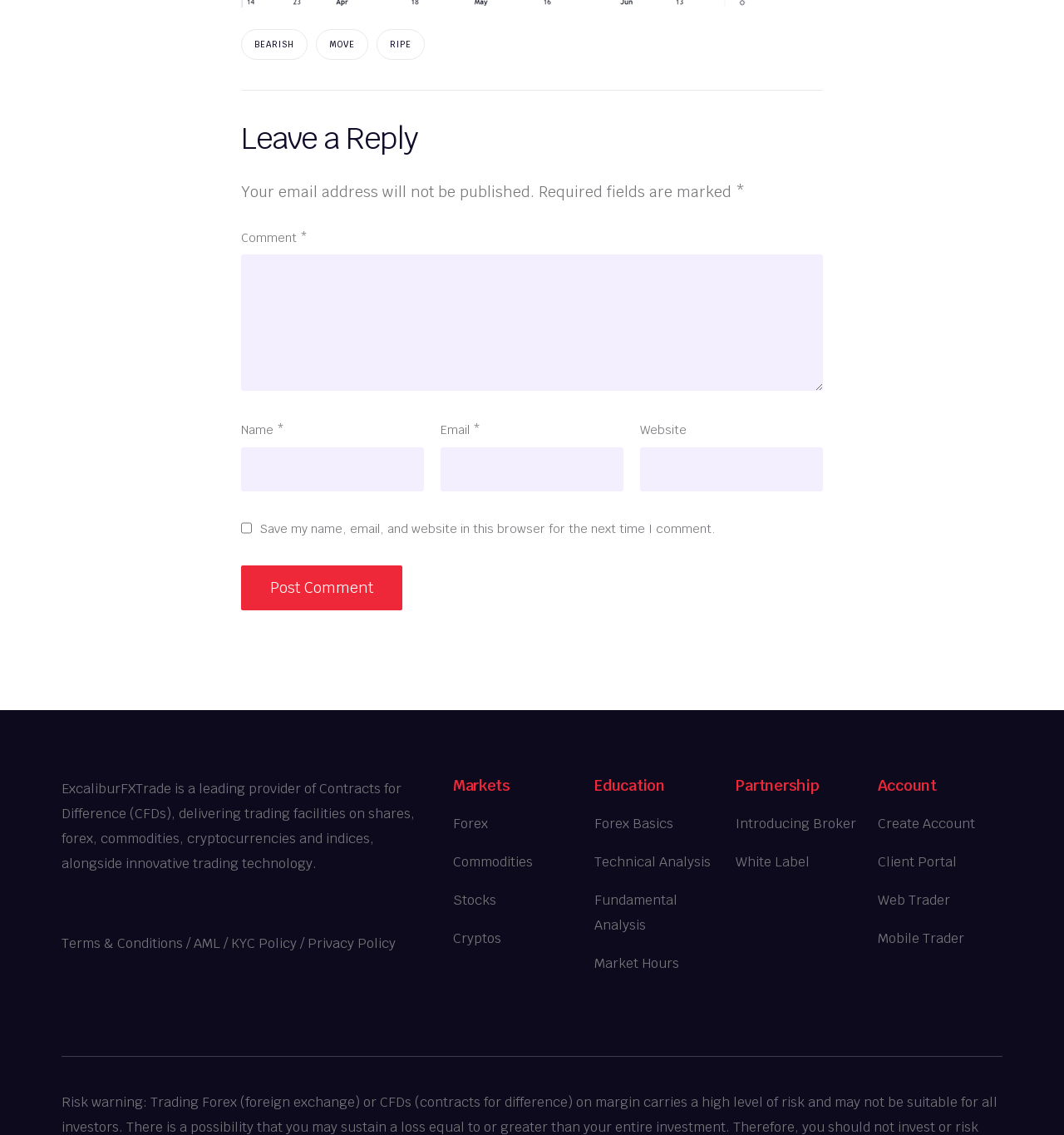What types of markets are available for trading?
Analyze the screenshot and provide a detailed answer to the question.

The types of markets available for trading are listed as links under the 'Markets' heading, which includes Forex, Commodities, Stocks, and Cryptos.